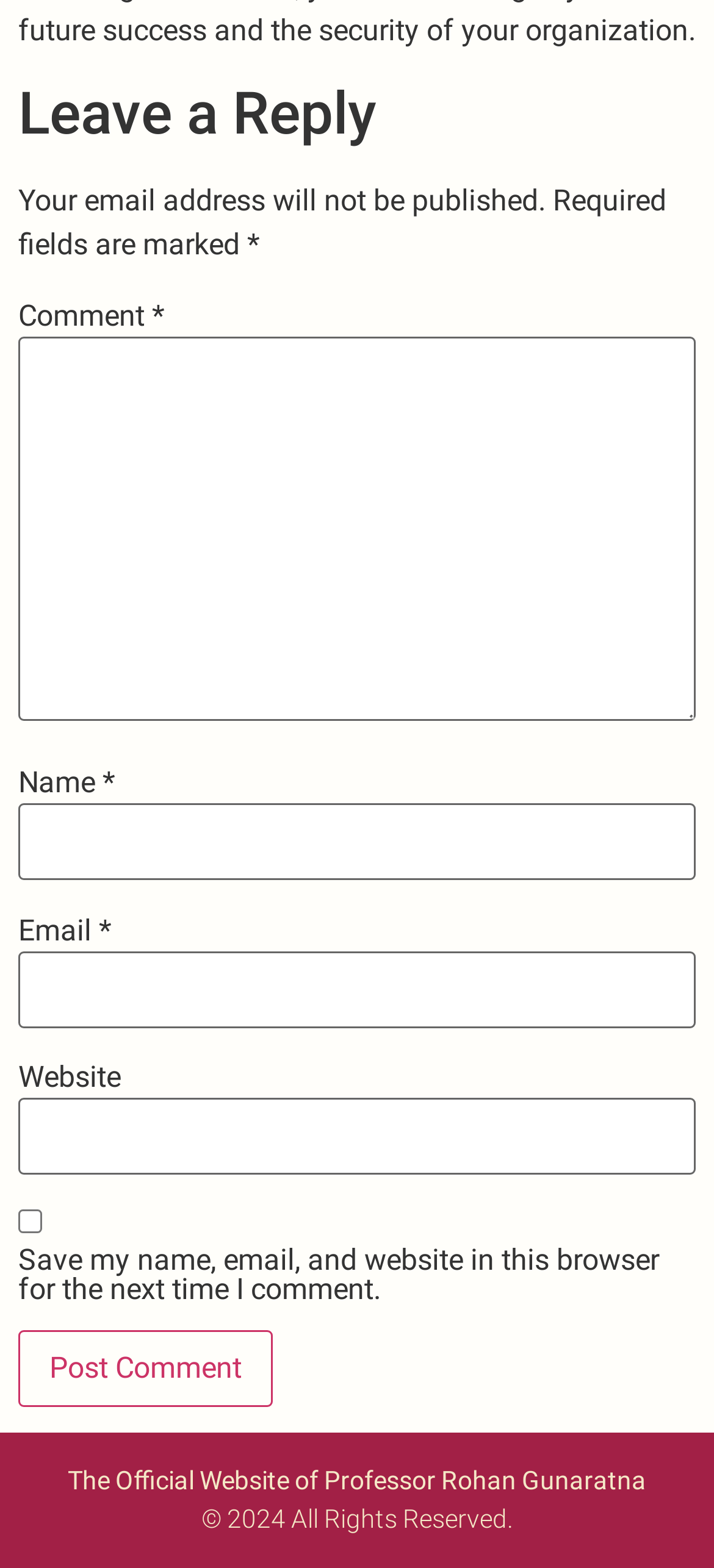Given the description parent_node: Email * aria-describedby="email-notes" name="email", predict the bounding box coordinates of the UI element. Ensure the coordinates are in the format (top-left x, top-left y, bottom-right x, bottom-right y) and all values are between 0 and 1.

[0.026, 0.607, 0.974, 0.656]